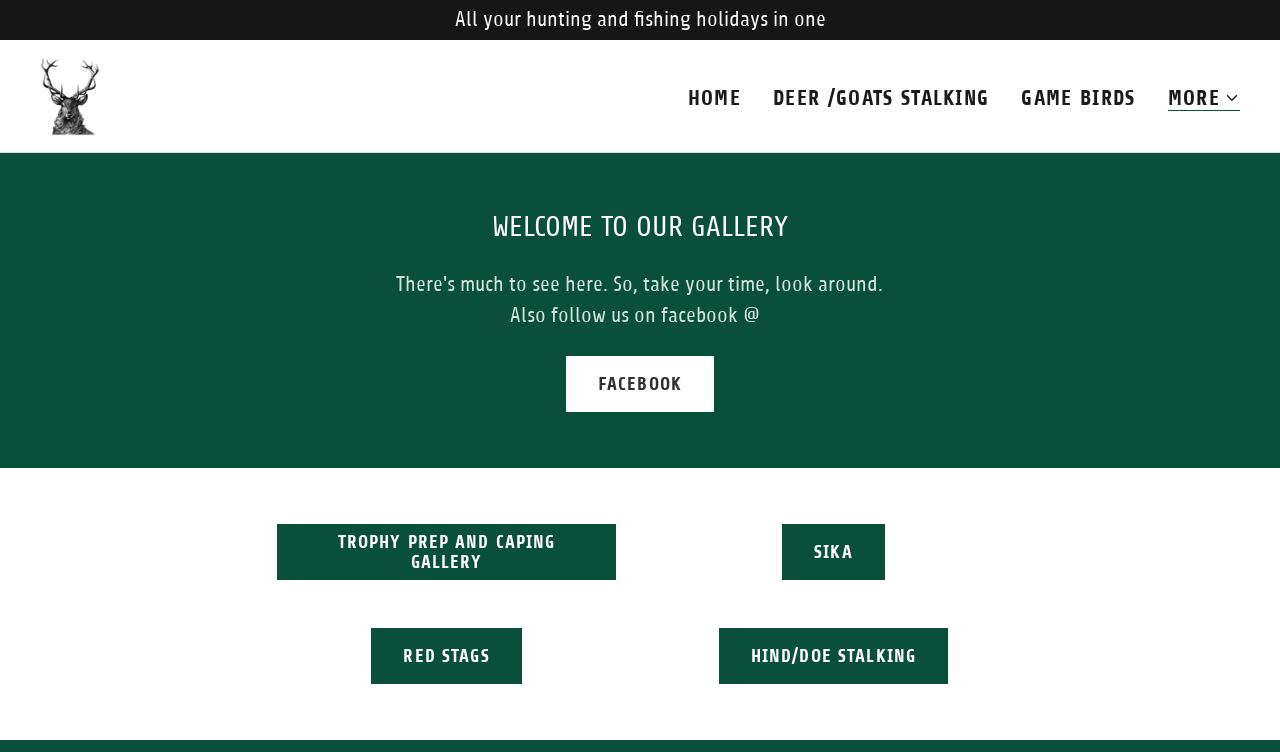From the element description red stags, predict the bounding box coordinates of the UI element. The coordinates must be specified in the format (top-left x, top-left y, bottom-right x, bottom-right y) and should be within the 0 to 1 range.

[0.29, 0.835, 0.408, 0.909]